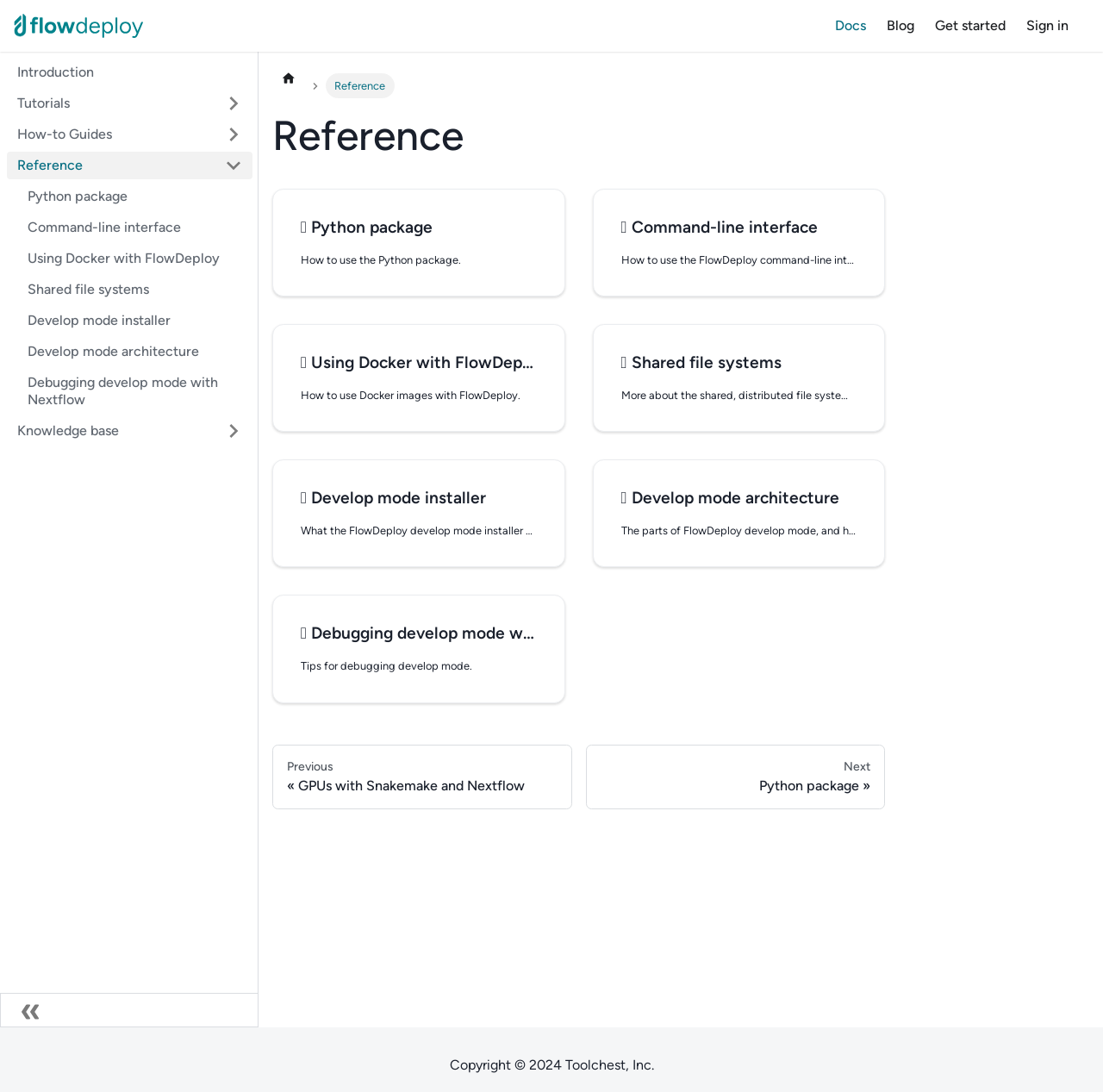Determine the bounding box coordinates of the section I need to click to execute the following instruction: "Click the 'Next' link". Provide the coordinates as four float numbers between 0 and 1, i.e., [left, top, right, bottom].

[0.531, 0.682, 0.802, 0.741]